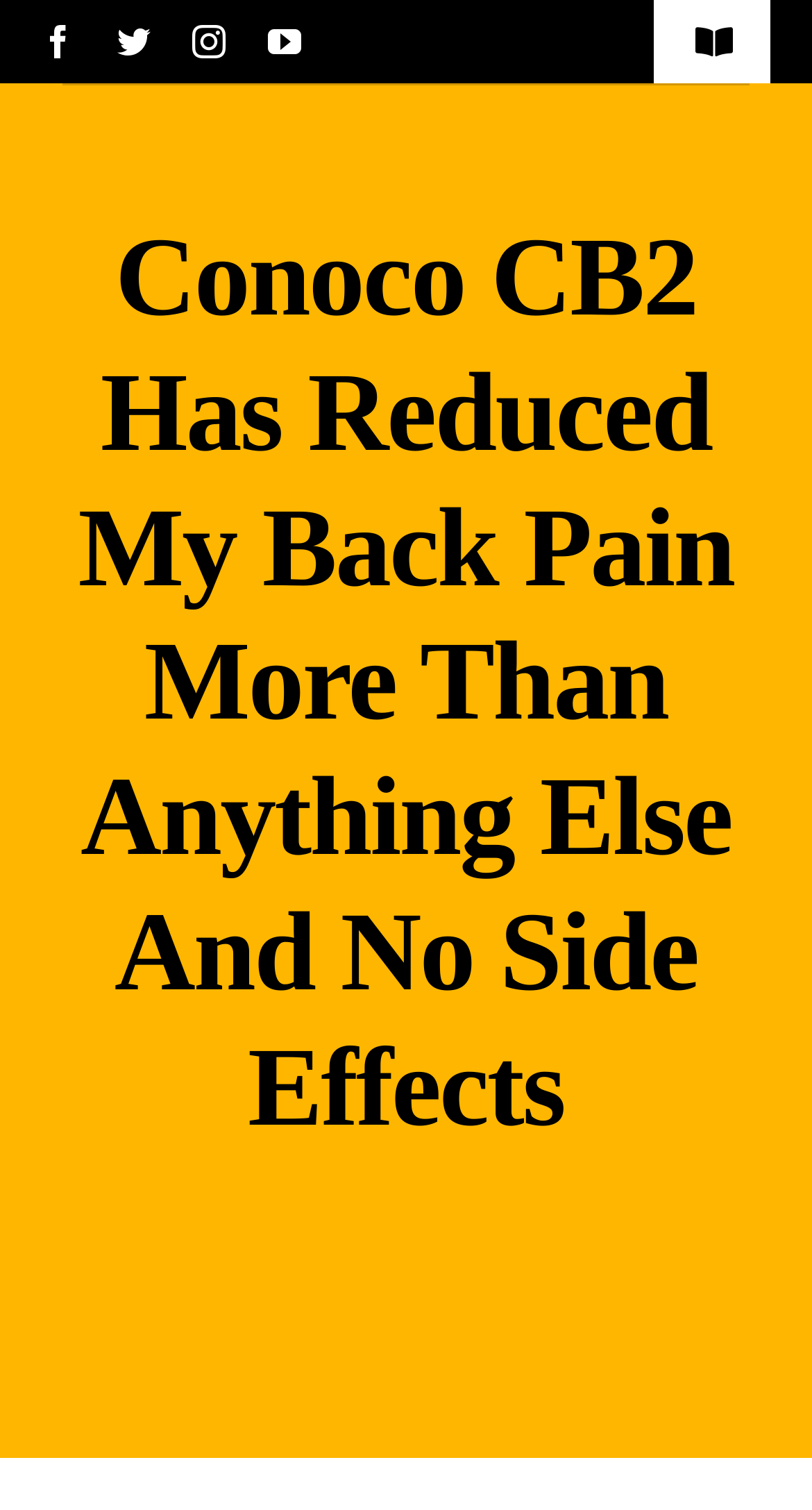Is the navigation menu expanded?
Please interpret the details in the image and answer the question thoroughly.

I checked the navigation menu button and saw that it has an 'expanded' property set to 'False', which indicates that the navigation menu is not currently expanded.